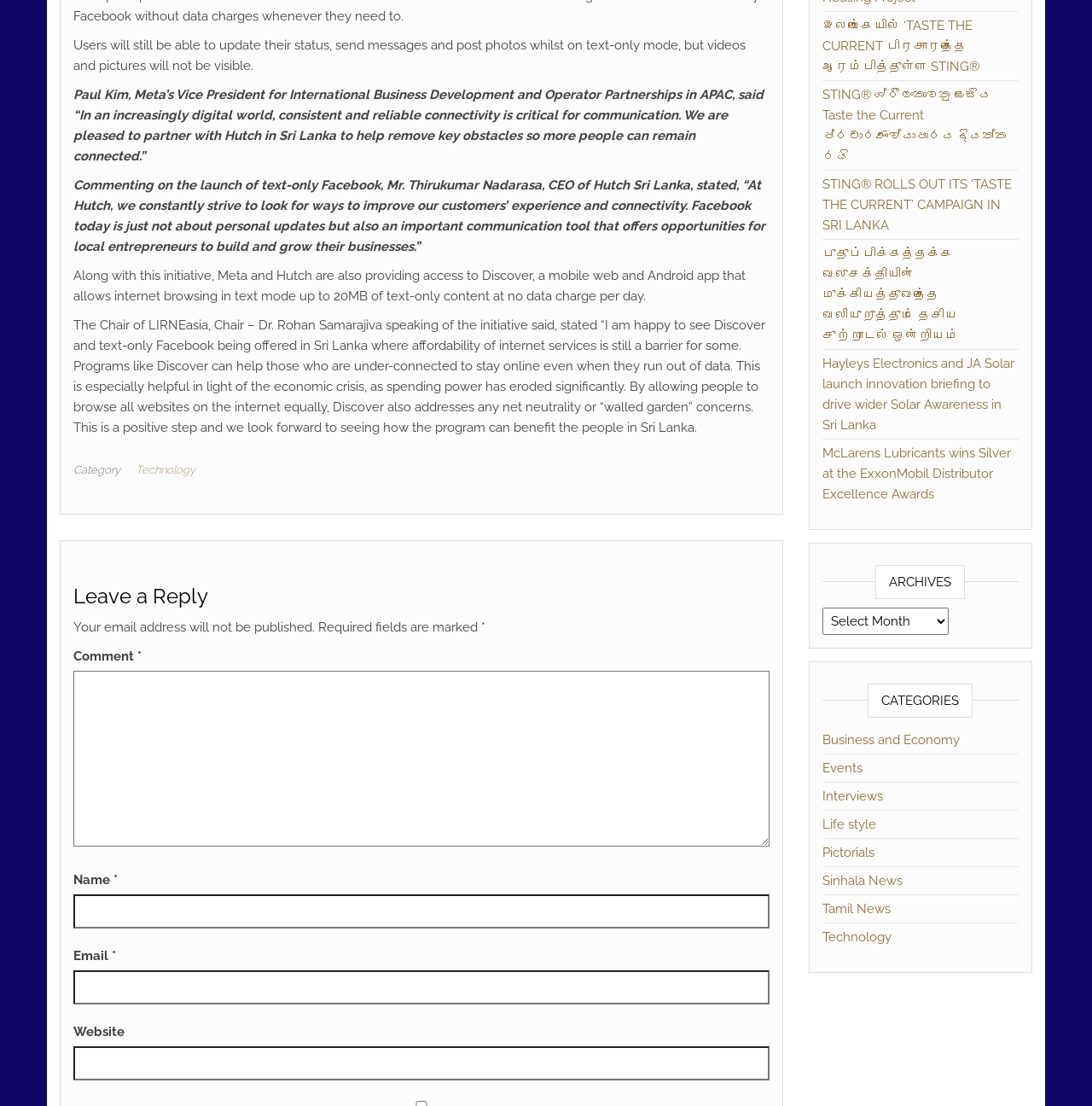Give a one-word or short phrase answer to this question: 
What is the purpose of the text-only Facebook initiative?

To provide consistent and reliable connectivity